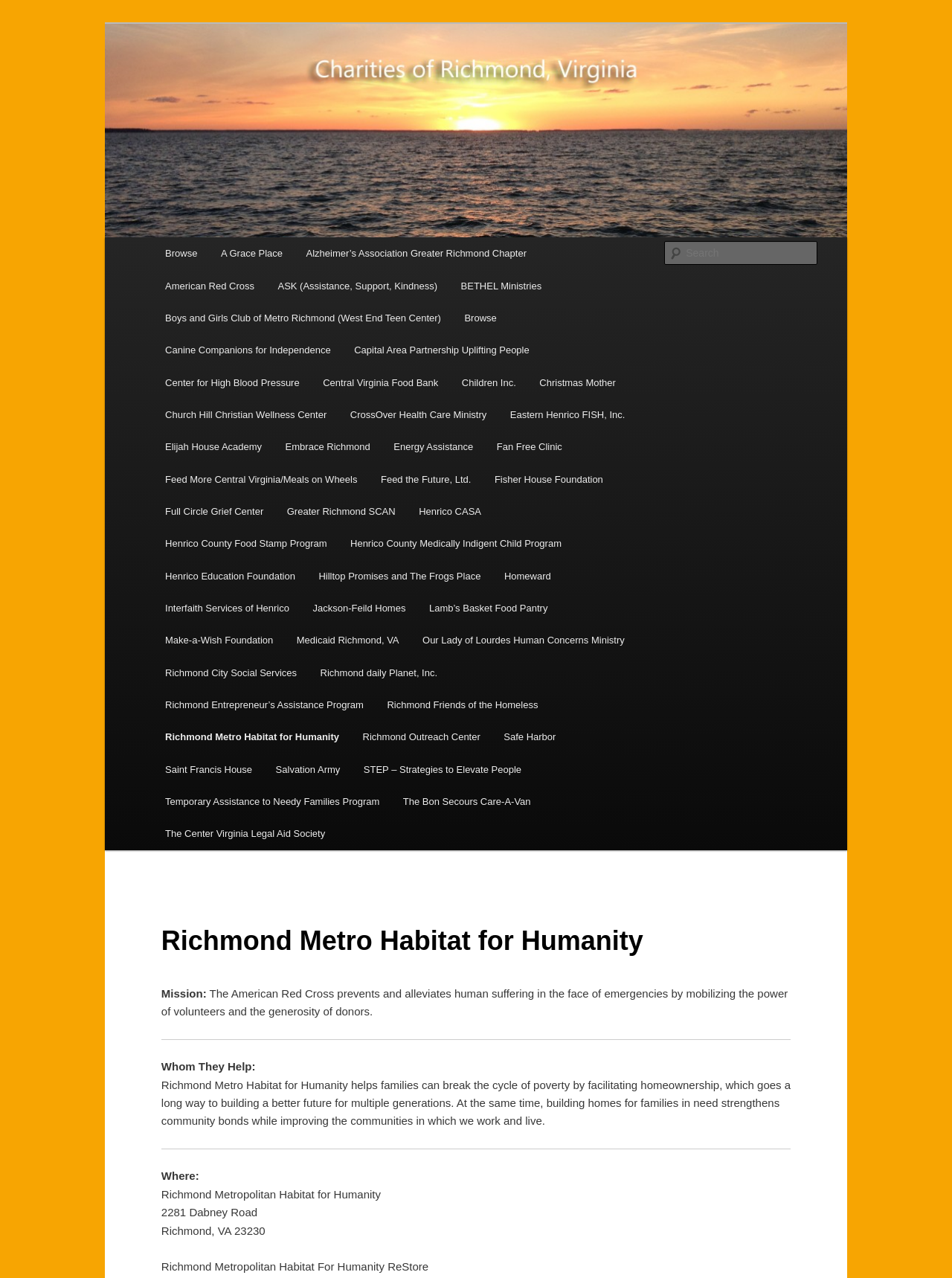How many charity links are on this webpage?
Based on the visual content, answer with a single word or a brief phrase.

149